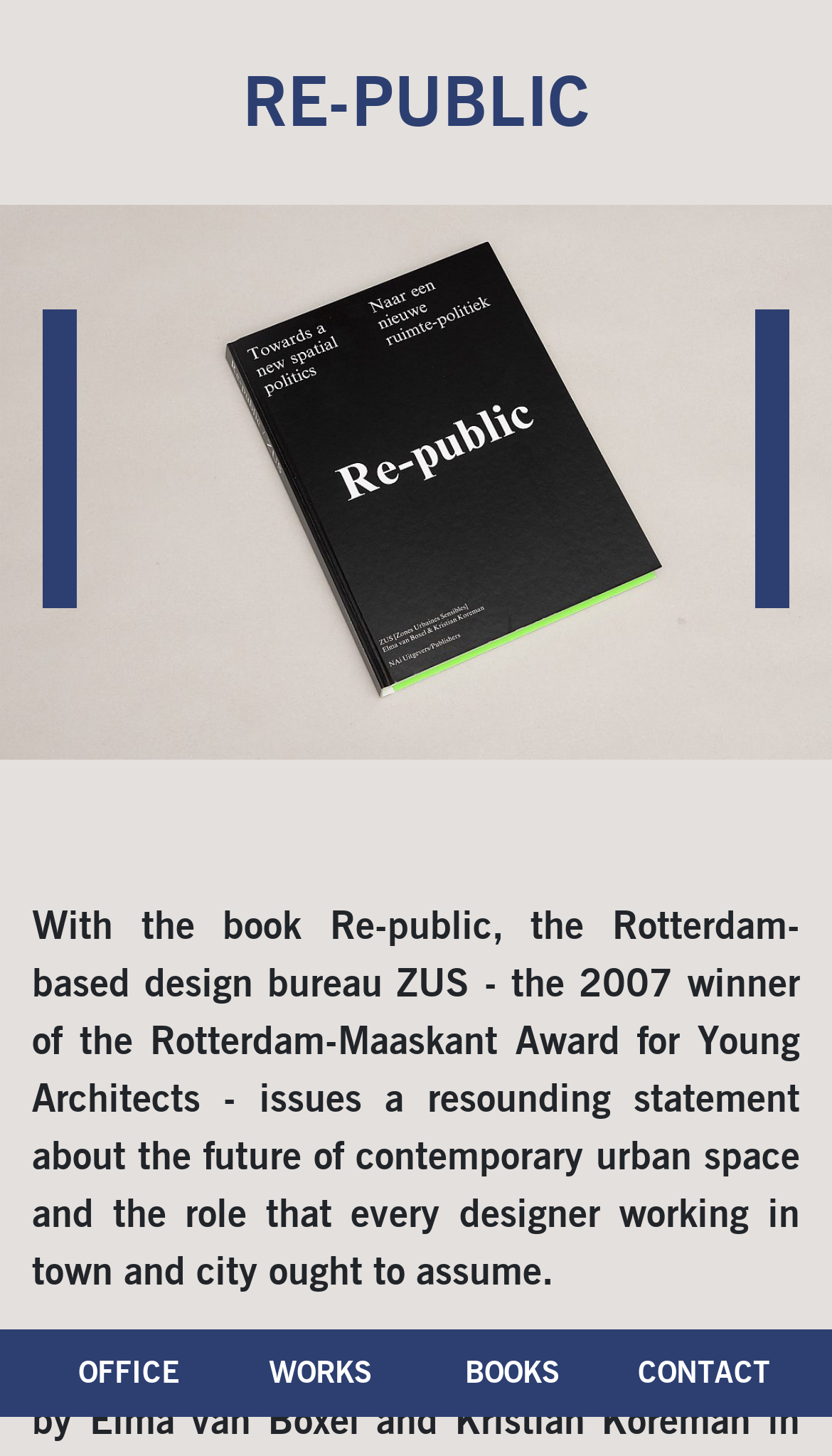Give a comprehensive overview of the webpage, including key elements.

The webpage is about ZUS, a Rotterdam-based design bureau, and its book Re-public. At the top, there is a heading "RE-PUBLIC" that spans across the page, from the left to the right. Below the heading, there is a large image that occupies the entire width of the page, taking up about a third of the page's height.

On the left side of the image, there is a "Previous" button, and on the right side, there is a "Next" button. These buttons are positioned roughly in the middle of the page's height.

Below the image, there is a block of text that describes the book Re-public, stating that it issues a resounding statement about the future of contemporary urban space and the role of designers working in towns and cities.

At the bottom of the page, there are four links: "OFFICE", "WORKS", "BOOKS", and "CONTACT", which are evenly spaced across the page, from left to right.